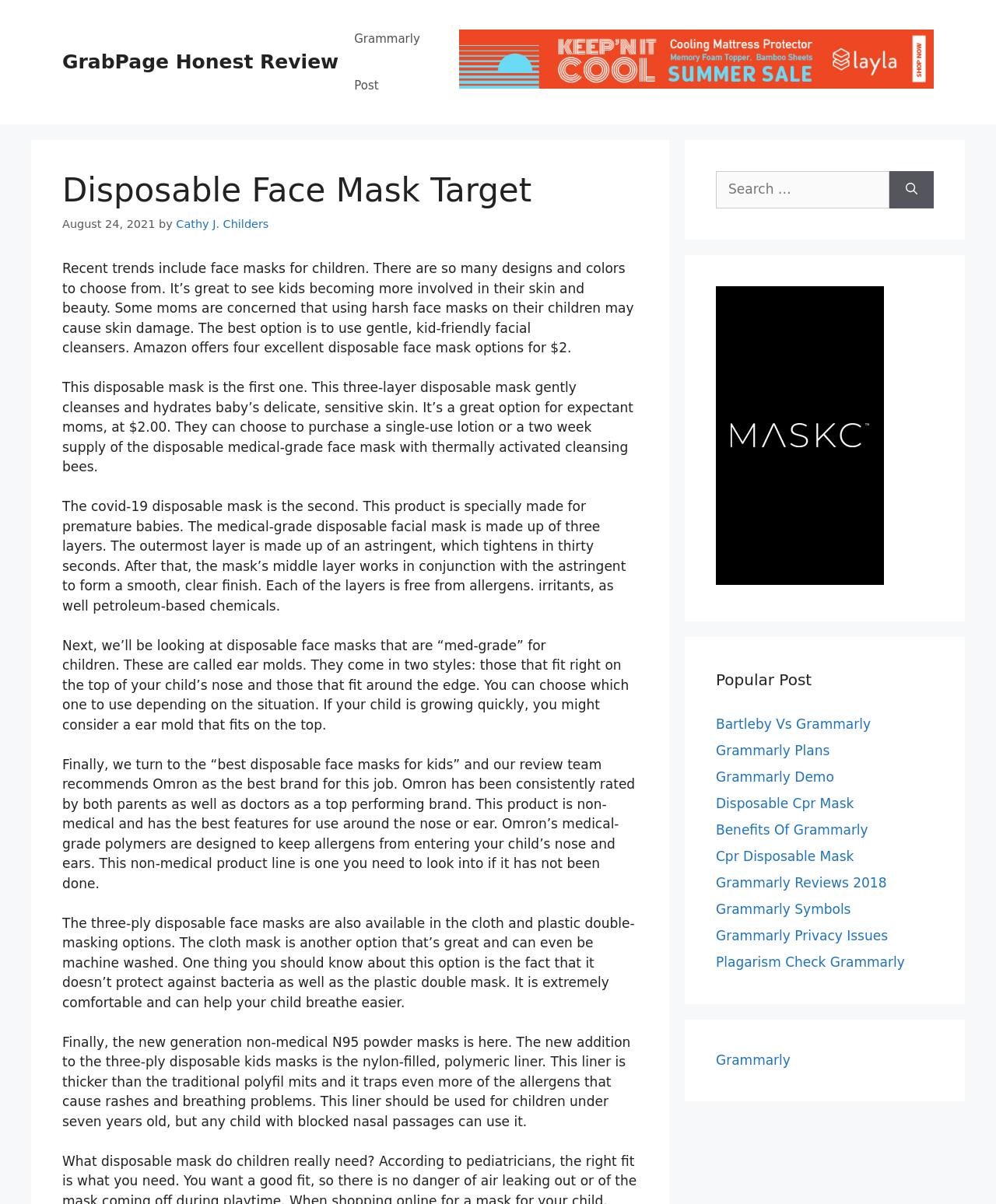Answer the question below using just one word or a short phrase: 
What is the purpose of the nylon-filled polymeric liner in the new generation non-medical N95 powder masks?

Traps allergens